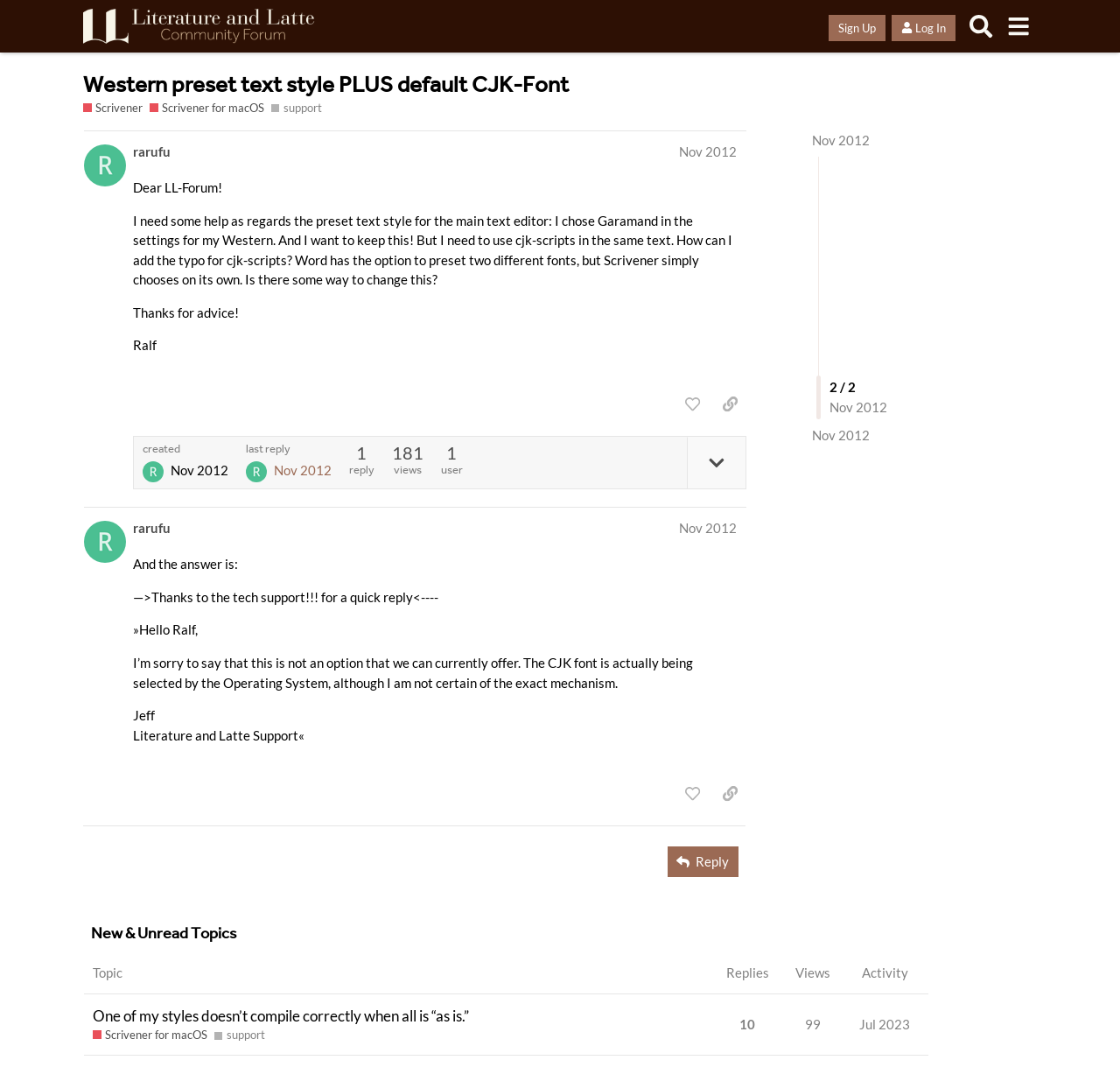Generate a thorough caption that explains the contents of the webpage.

This webpage is a forum discussion page from Literature & Latte Forums, specifically about Scrivener for macOS. At the top, there is a header section with a link to the forum's homepage, a sign-up button, a log-in button, a search button, and a menu button. Below the header, there is a heading that reads "Western preset text style PLUS default CJK-Font - Scrivener / Scrivener for macOS - Literature & Latte Forums".

The main content of the page is divided into two posts. The first post, labeled as "post #1 by @rarufu", is from a user named Ralf who is asking for help with setting a preset text style for the main text editor in Scrivener. The post includes a detailed description of the issue and a request for advice. Below the post, there are buttons to like the post, copy a link to the post, and a timestamp indicating when the post was created.

The second post, labeled as "post #2 by @rarufu", is a response to the first post from a user named Jeff, who is part of the Literature and Latte Support team. The response explains that the CJK font is selected by the operating system and that this feature is not currently available in Scrivener. Below the post, there are buttons to like the post, copy a link to the post, and a timestamp indicating when the post was created.

On the right side of the page, there is a section that displays the number of views and replies for each post. Below the posts, there is a button to reply to the discussion. At the bottom of the page, there is a table that lists new and unread topics, with columns for the topic title, replies, views, and activity. Each row in the table represents a different topic, and users can sort the topics by replies, views, or activity.